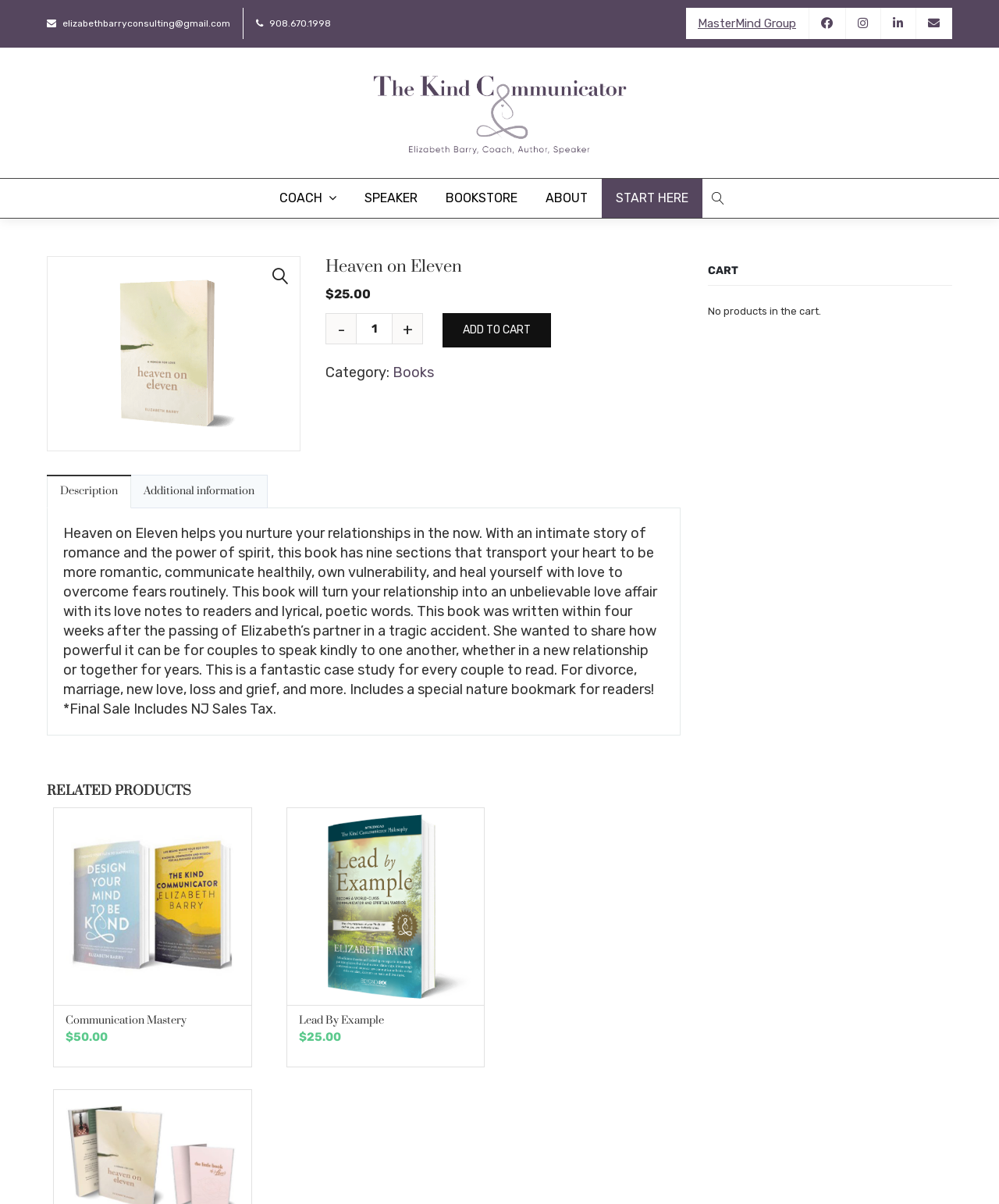What is the category of the book 'Heaven on Eleven'?
Based on the image, answer the question with as much detail as possible.

I found the category of the book by looking at the section where the book is described. The category is written in a link element as 'Books', below the book title.